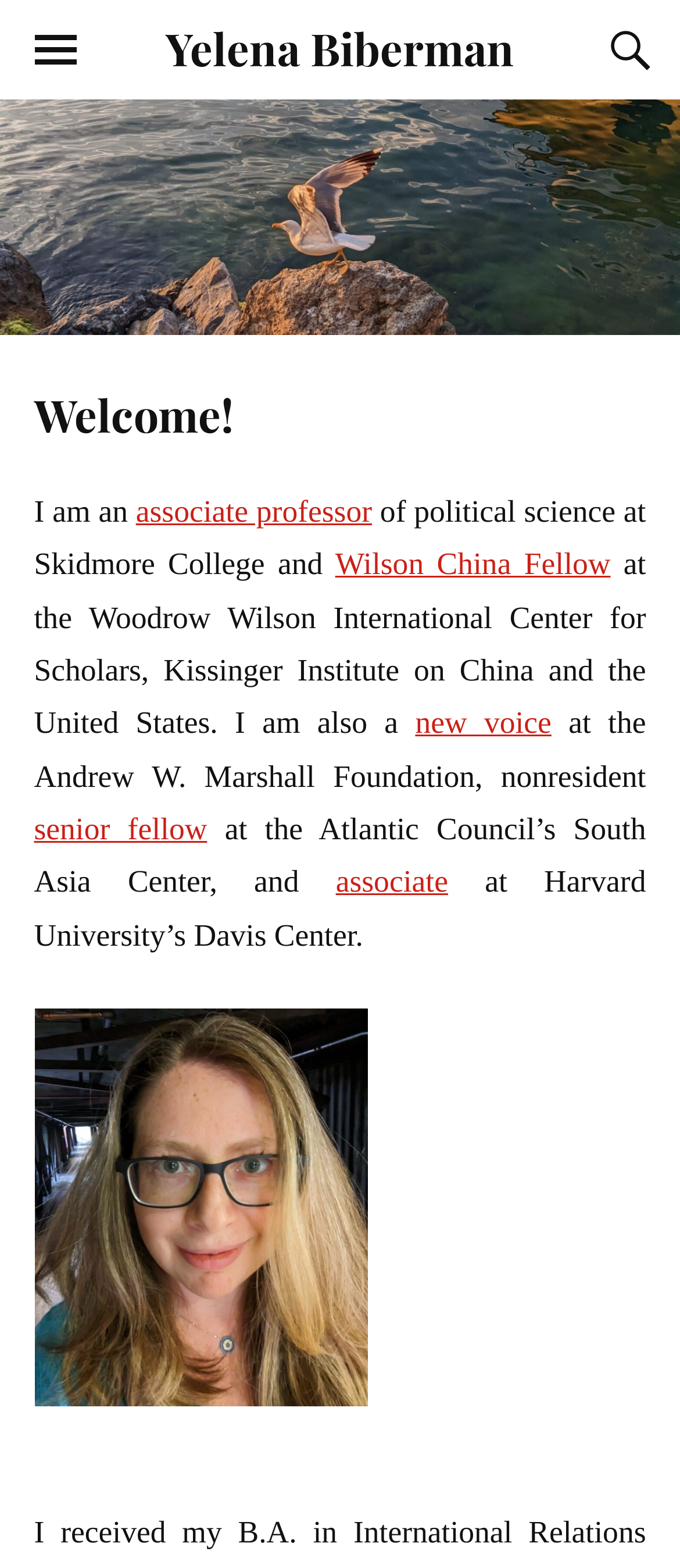Using the format (top-left x, top-left y, bottom-right x, bottom-right y), provide the bounding box coordinates for the described UI element. All values should be floating point numbers between 0 and 1: associate

[0.494, 0.551, 0.659, 0.573]